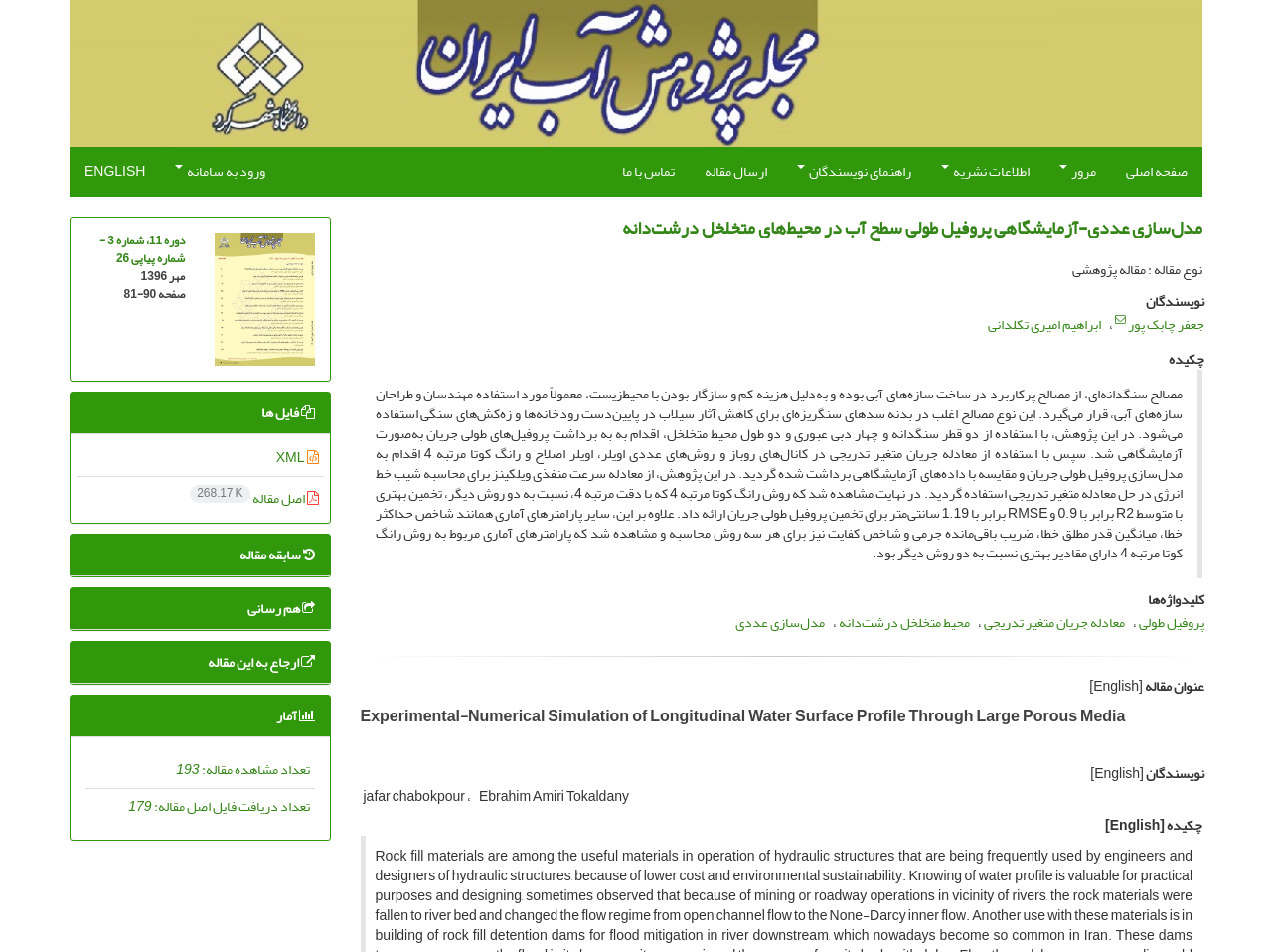Please find the bounding box for the UI element described by: "XML".

[0.217, 0.467, 0.25, 0.495]